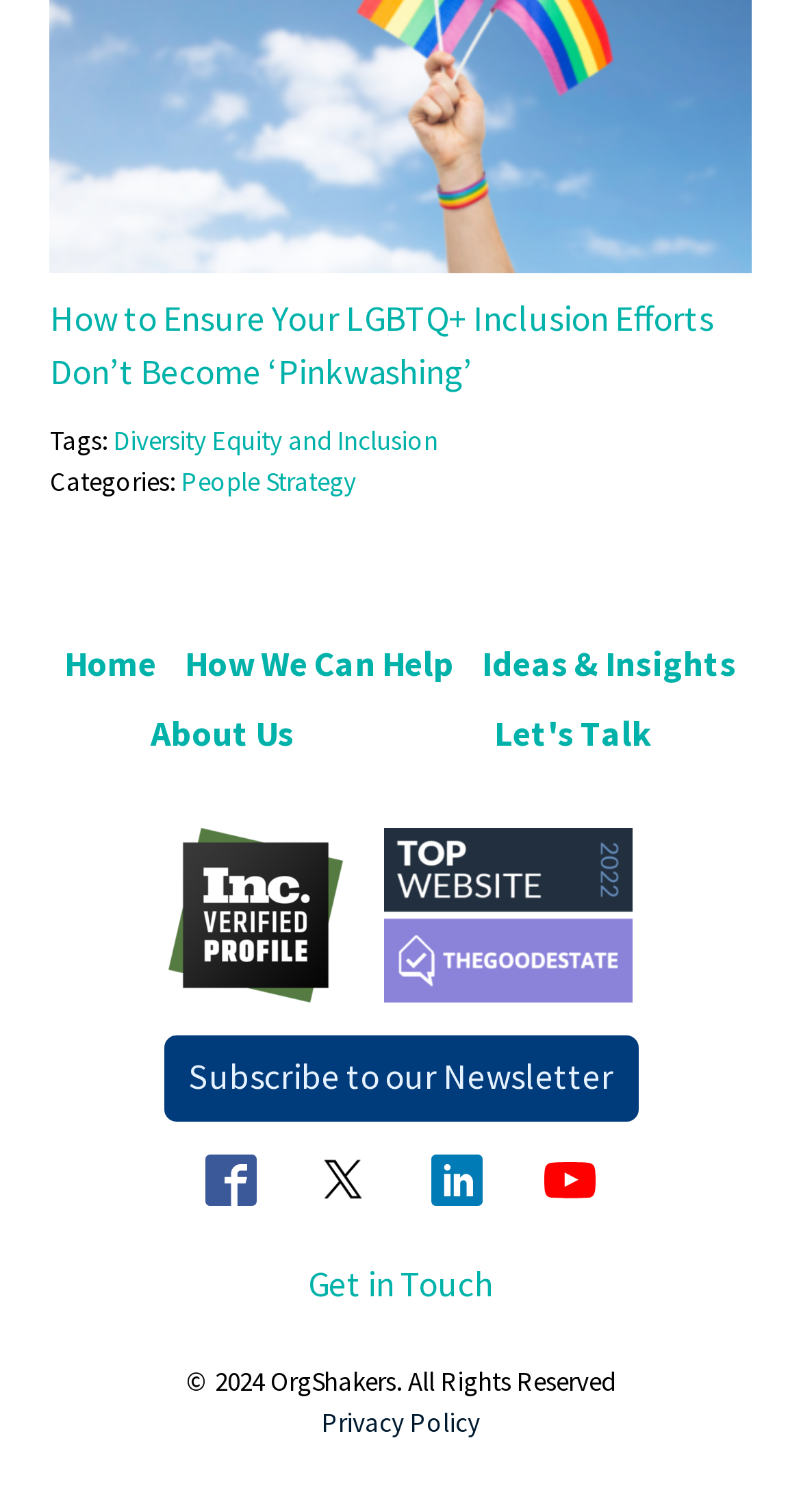Locate the bounding box coordinates of the item that should be clicked to fulfill the instruction: "View the privacy policy".

[0.401, 0.928, 0.599, 0.954]